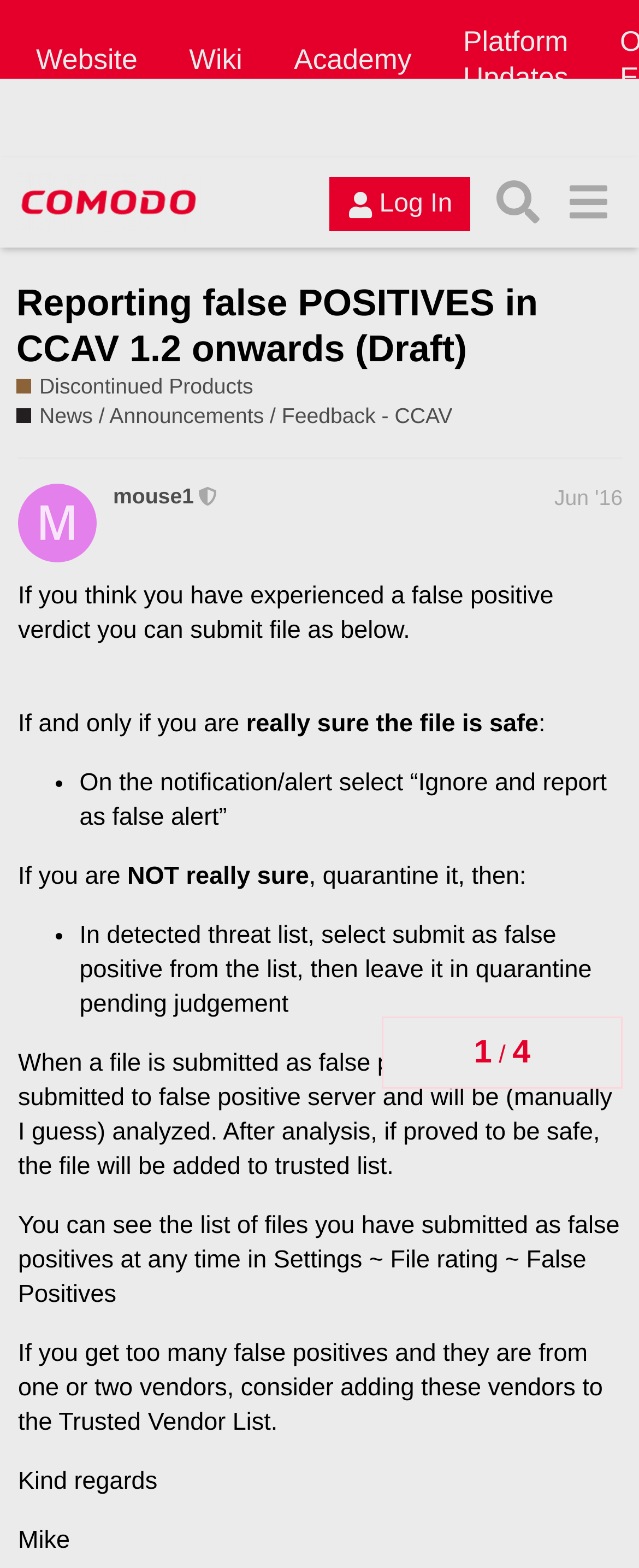Identify the bounding box of the UI element described as follows: "Imprint". Provide the coordinates as four float numbers in the range of 0 to 1 [left, top, right, bottom].

None